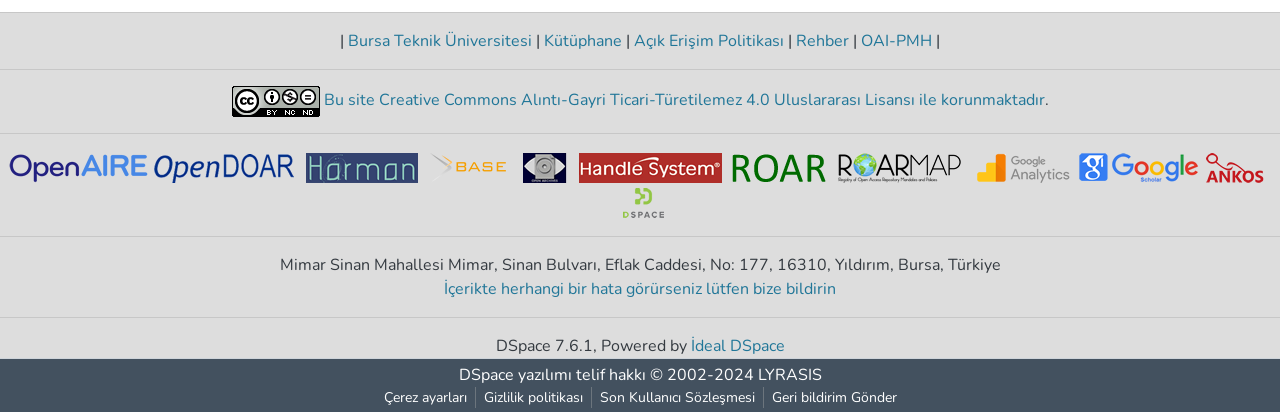Provide a one-word or short-phrase response to the question:
How many images are there in the middle section?

12